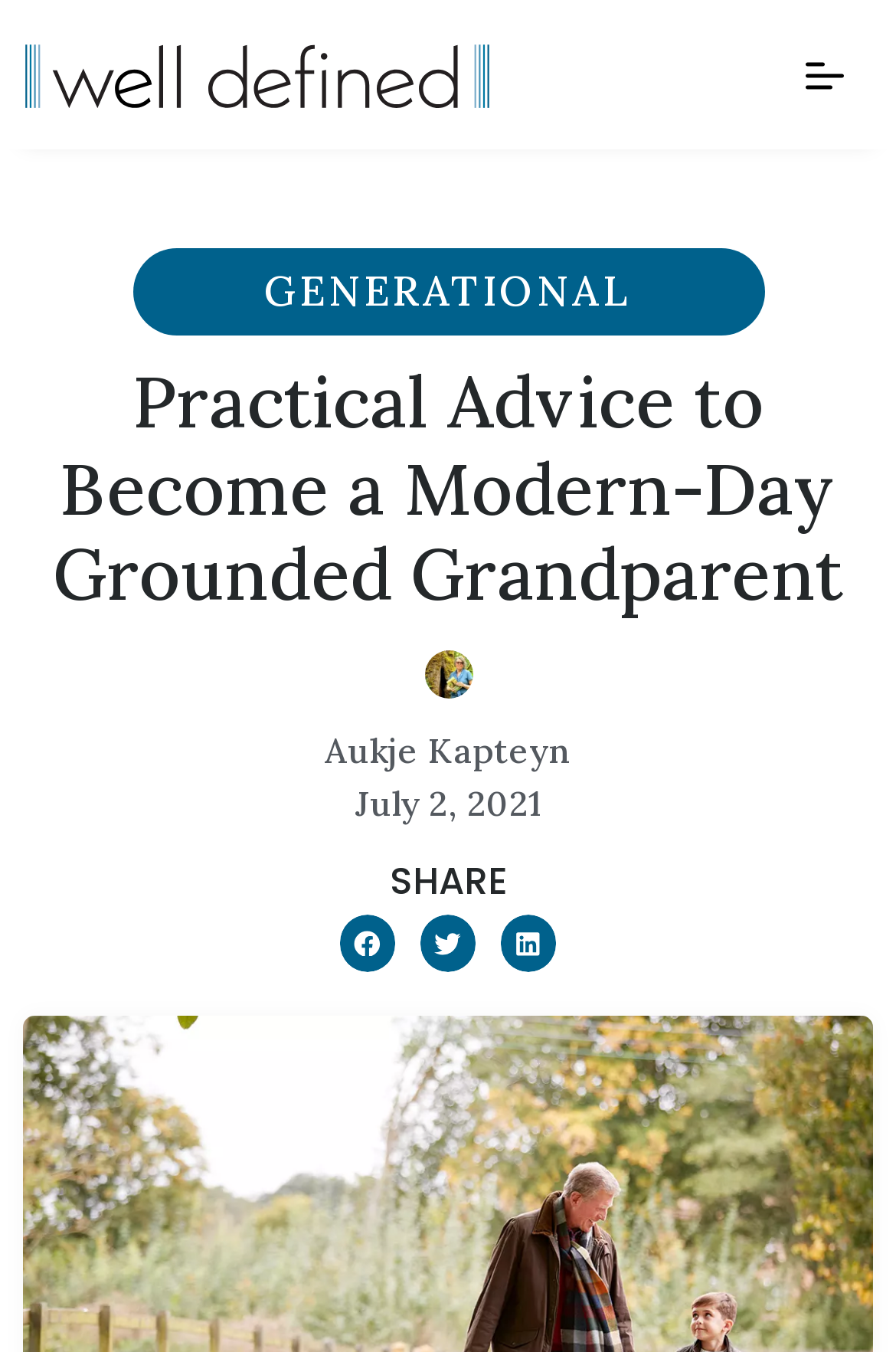Identify the bounding box for the described UI element: "aria-label="Menu Toggle"".

[0.896, 0.038, 0.947, 0.072]